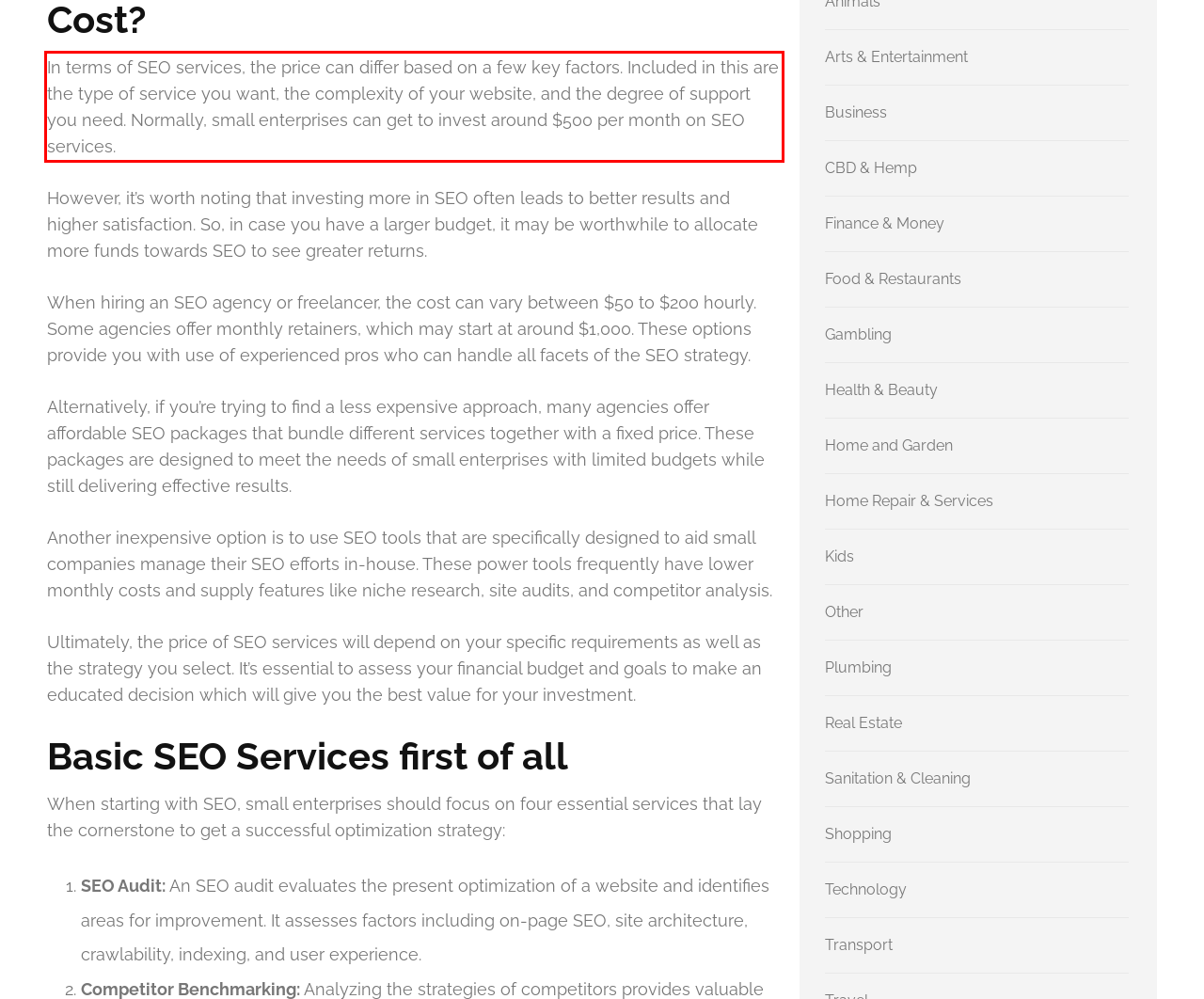Your task is to recognize and extract the text content from the UI element enclosed in the red bounding box on the webpage screenshot.

In terms of SEO services, the price can differ based on a few key factors. Included in this are the type of service you want, the complexity of your website, and the degree of support you need. Normally, small enterprises can get to invest around $500 per month on SEO services.